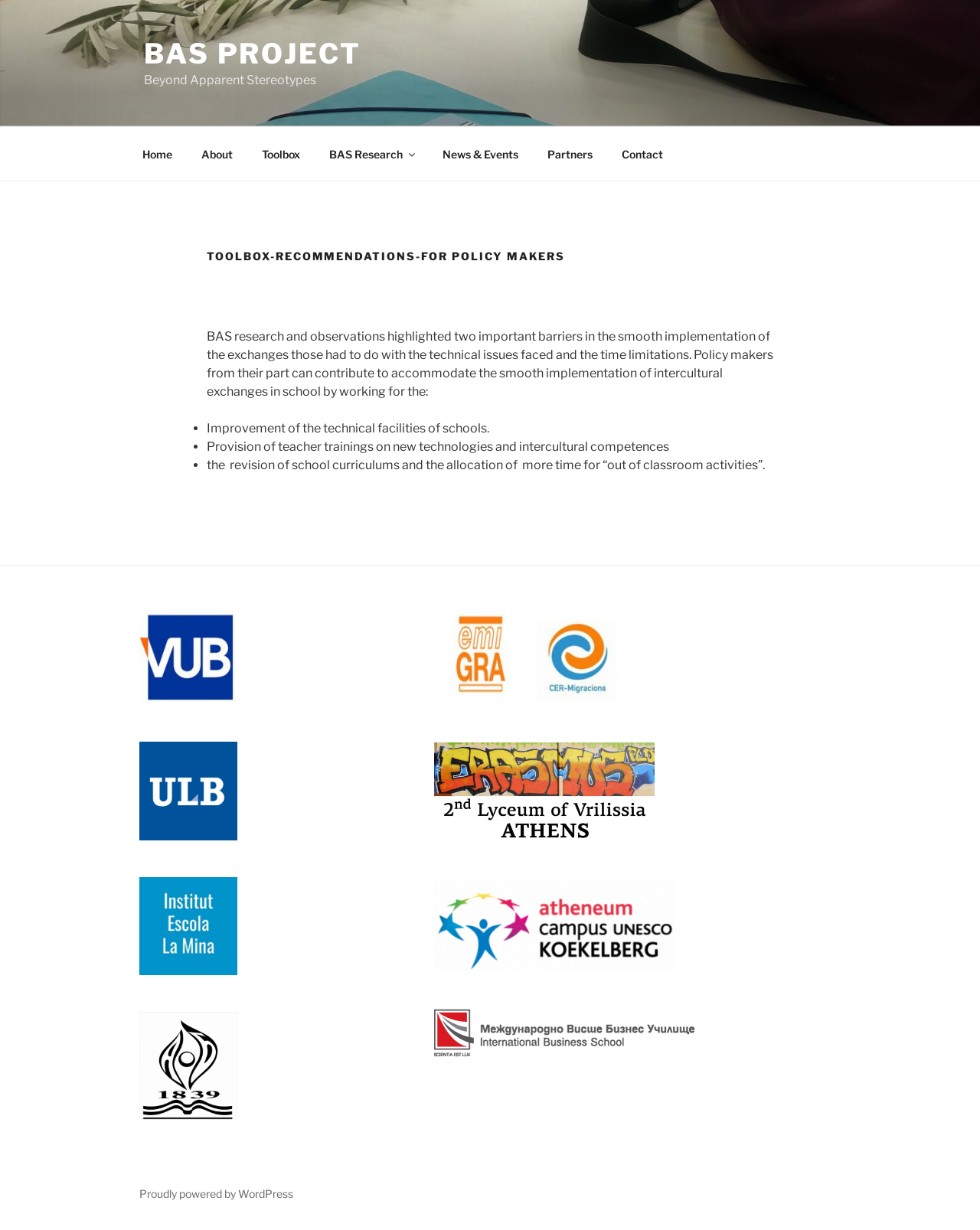Determine the bounding box coordinates of the UI element described by: "News & Events".

[0.438, 0.11, 0.542, 0.14]